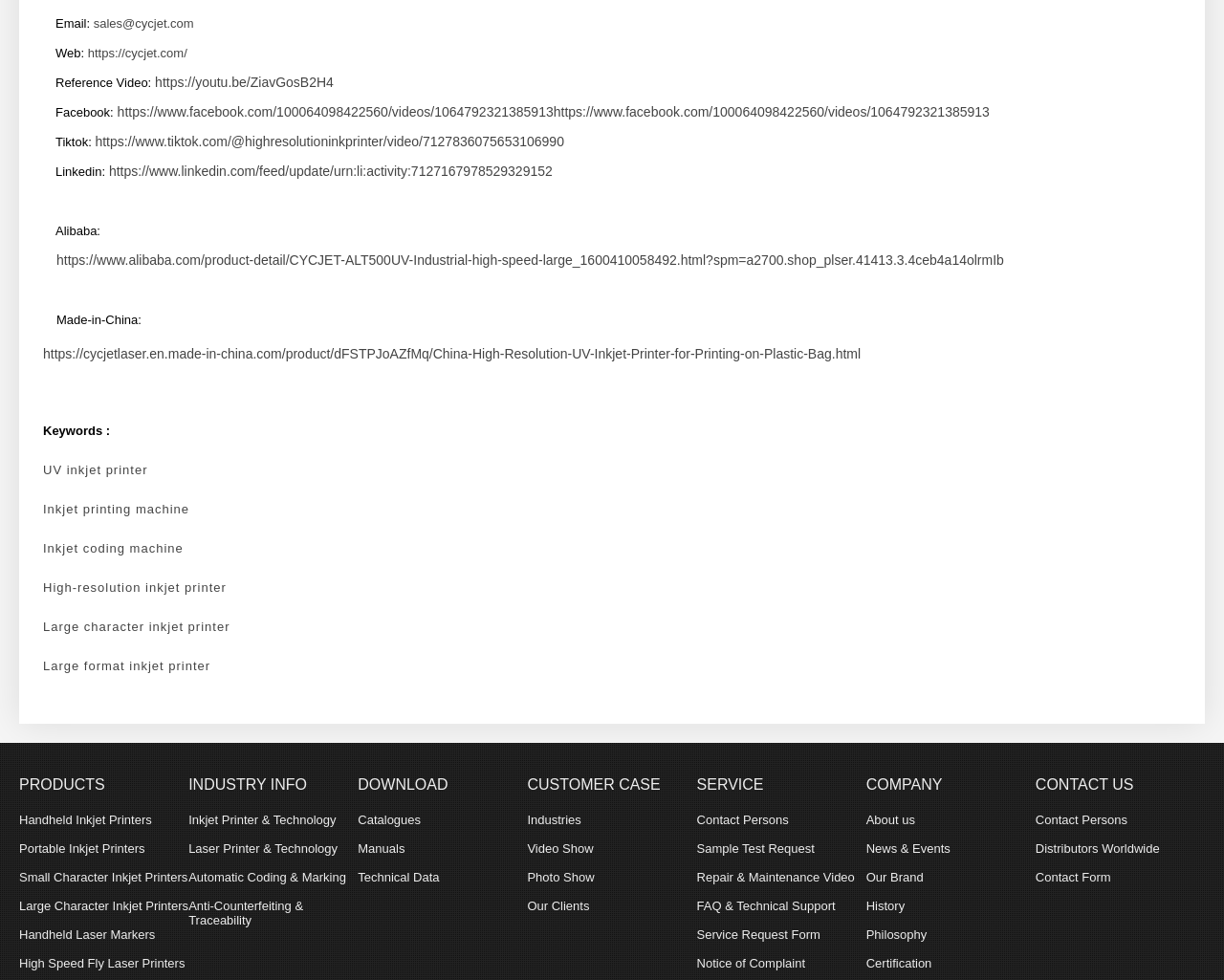Find and provide the bounding box coordinates for the UI element described with: "Notice of Complaint".

[0.569, 0.976, 0.708, 0.991]